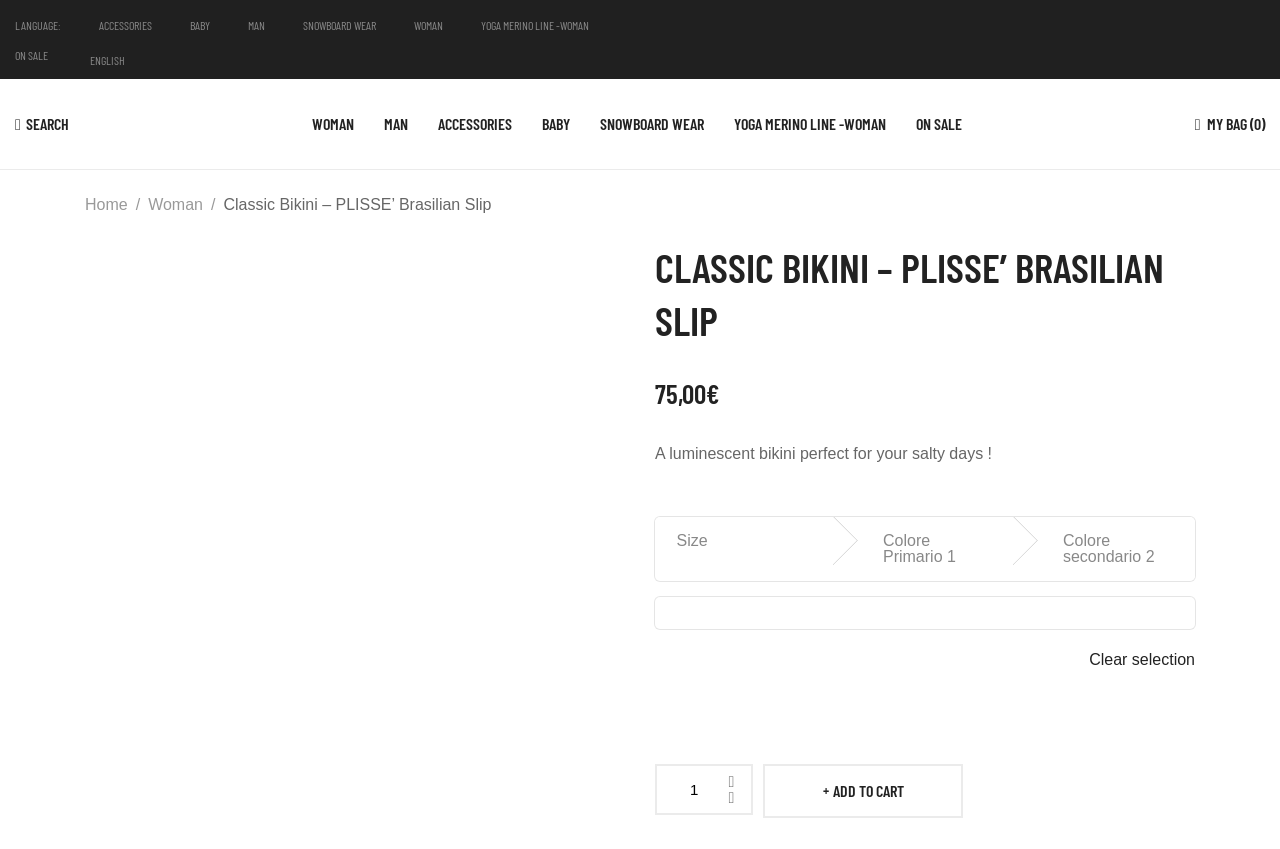Use a single word or phrase to answer the question:
What is the primary color of the bikini?

Colore Primario 1